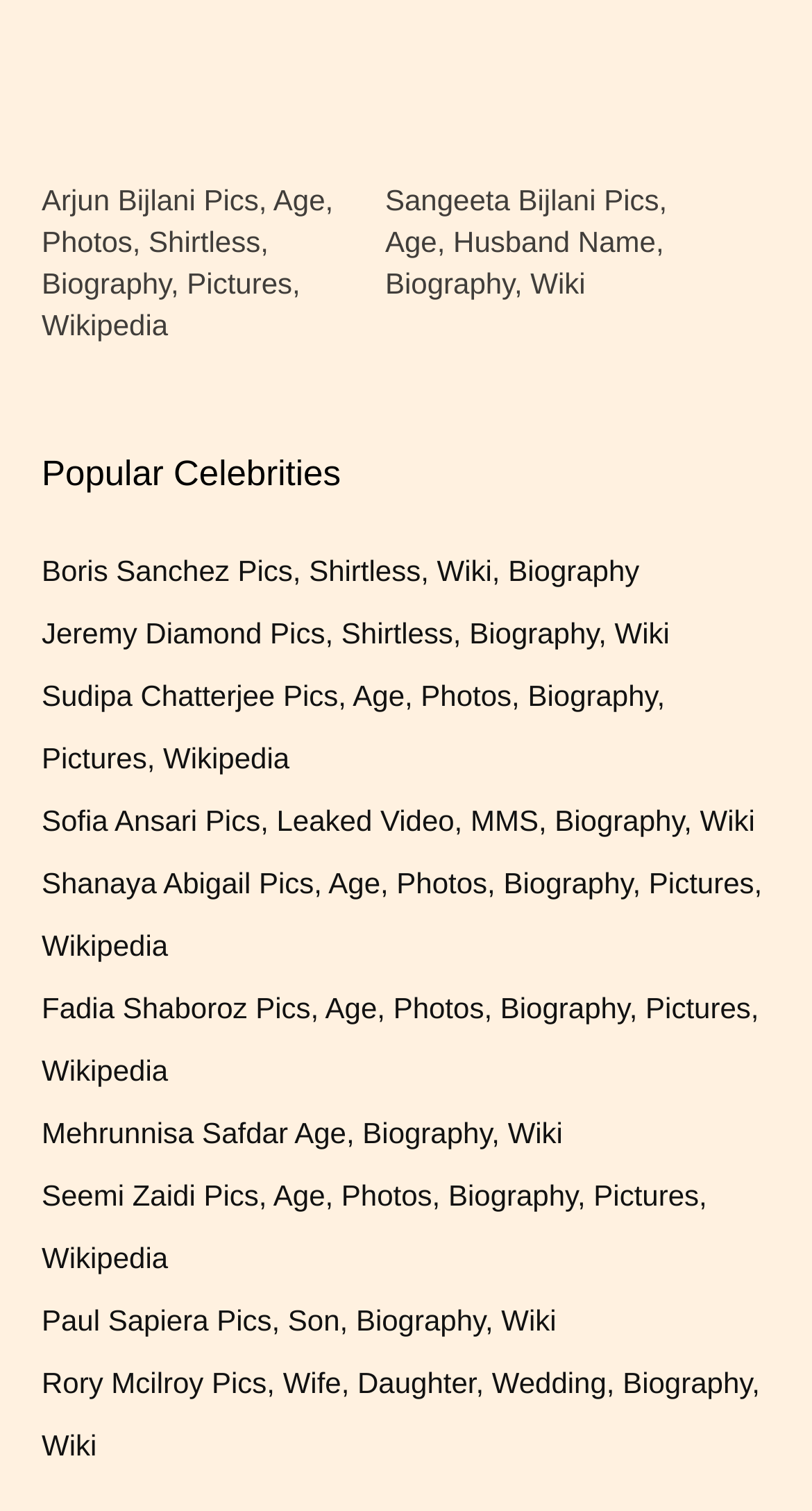Determine the bounding box coordinates for the region that must be clicked to execute the following instruction: "Read about Popular Celebrities".

[0.051, 0.292, 0.949, 0.334]